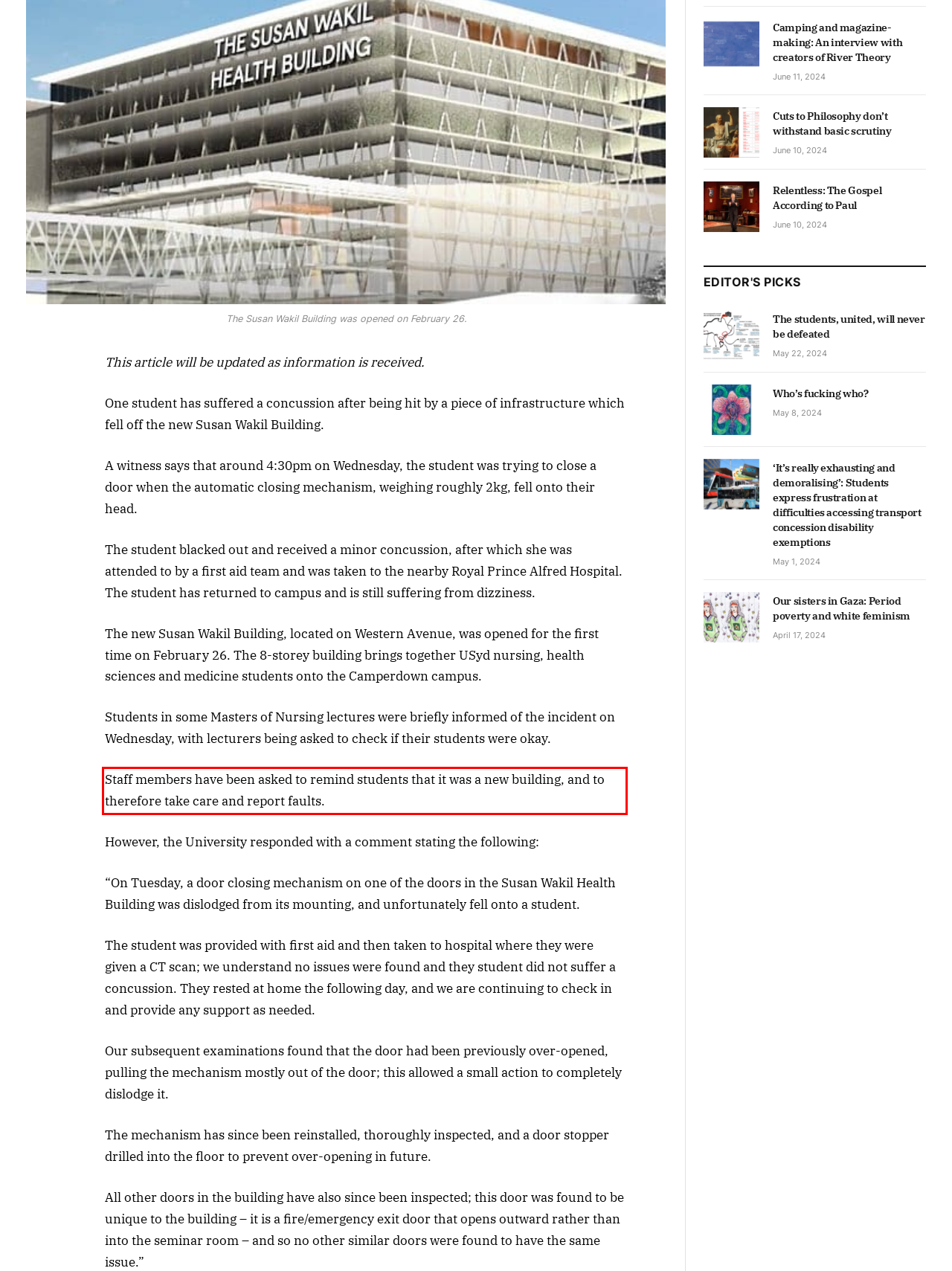Identify the text inside the red bounding box on the provided webpage screenshot by performing OCR.

Staff members have been asked to remind students that it was a new building, and to therefore take care and report faults.